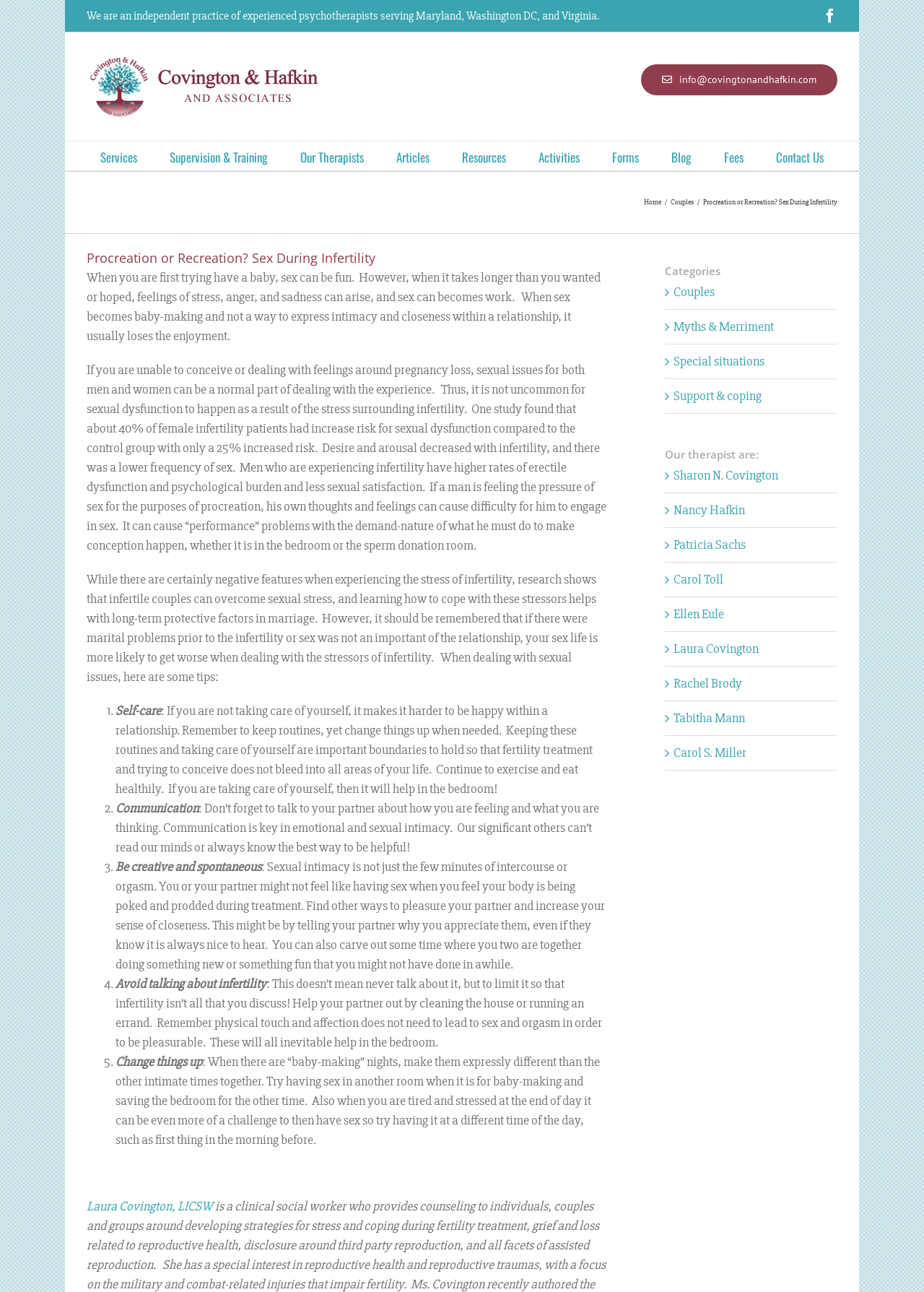What is the name of the practice?
From the screenshot, provide a brief answer in one word or phrase.

Covington & Hafkin and Associates